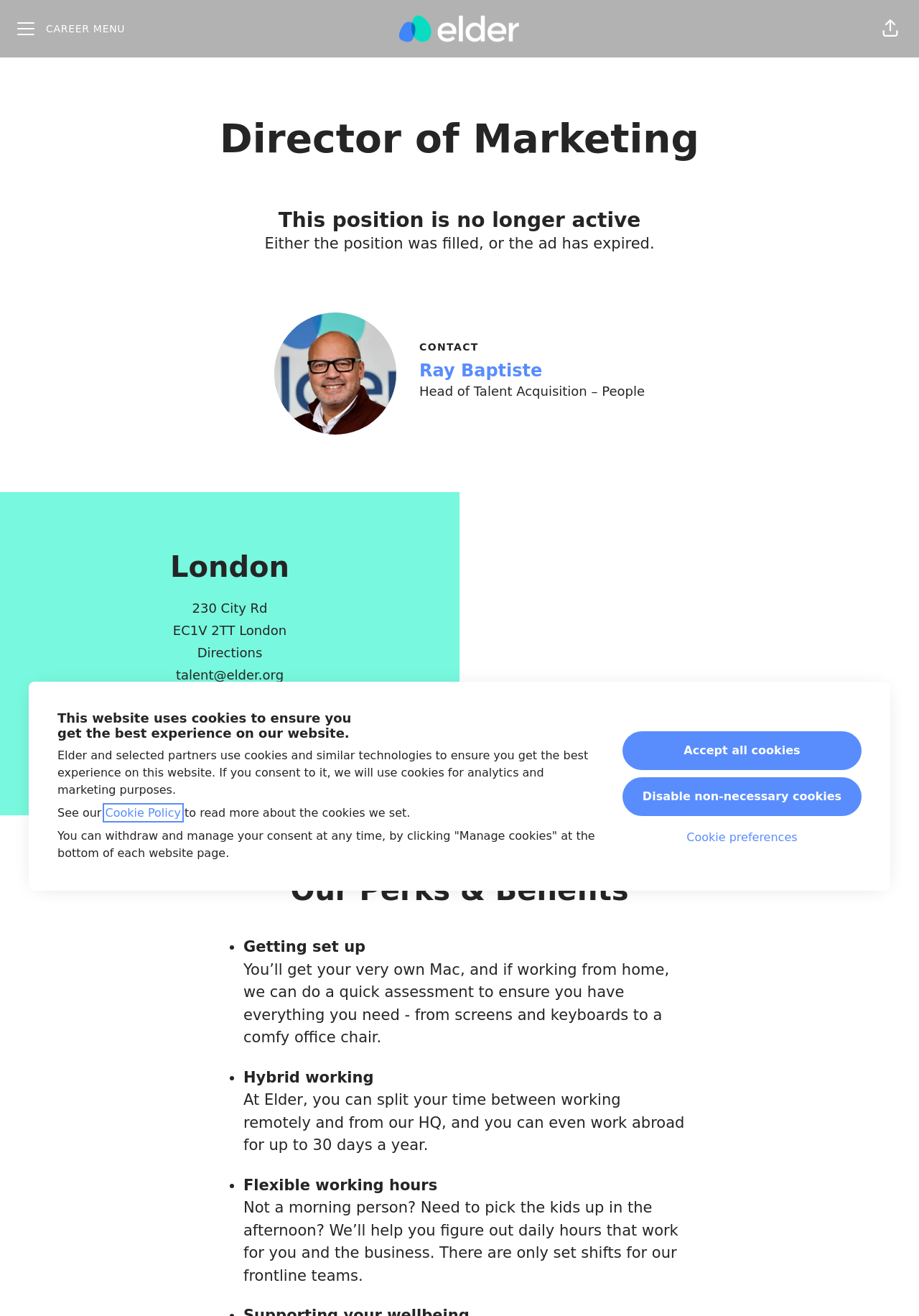Determine the bounding box coordinates for the area that should be clicked to carry out the following instruction: "Share page".

[0.947, 0.007, 0.991, 0.037]